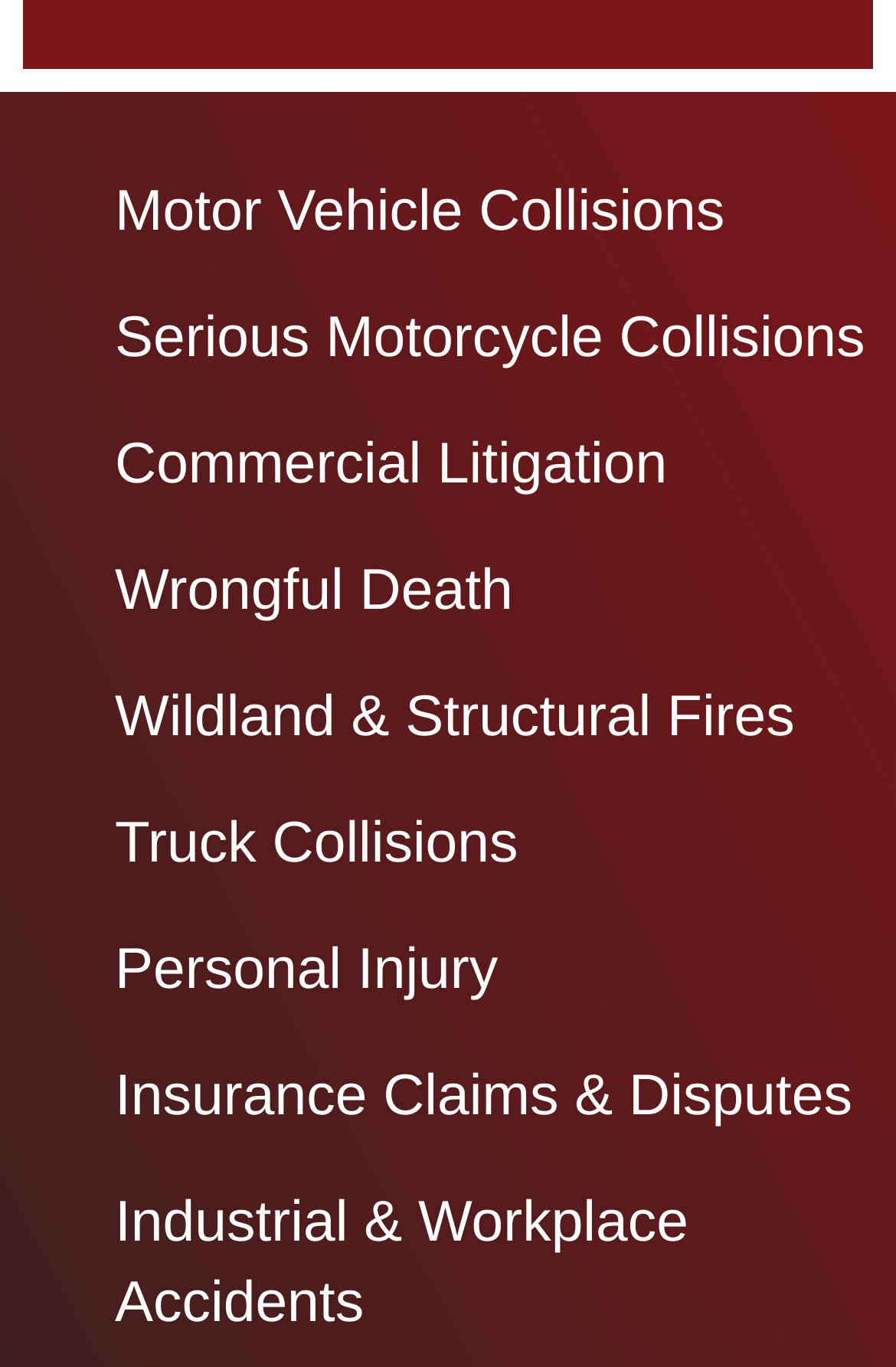Respond with a single word or phrase to the following question:
What is the focus of the 'Commercial Litigation' link?

Business disputes